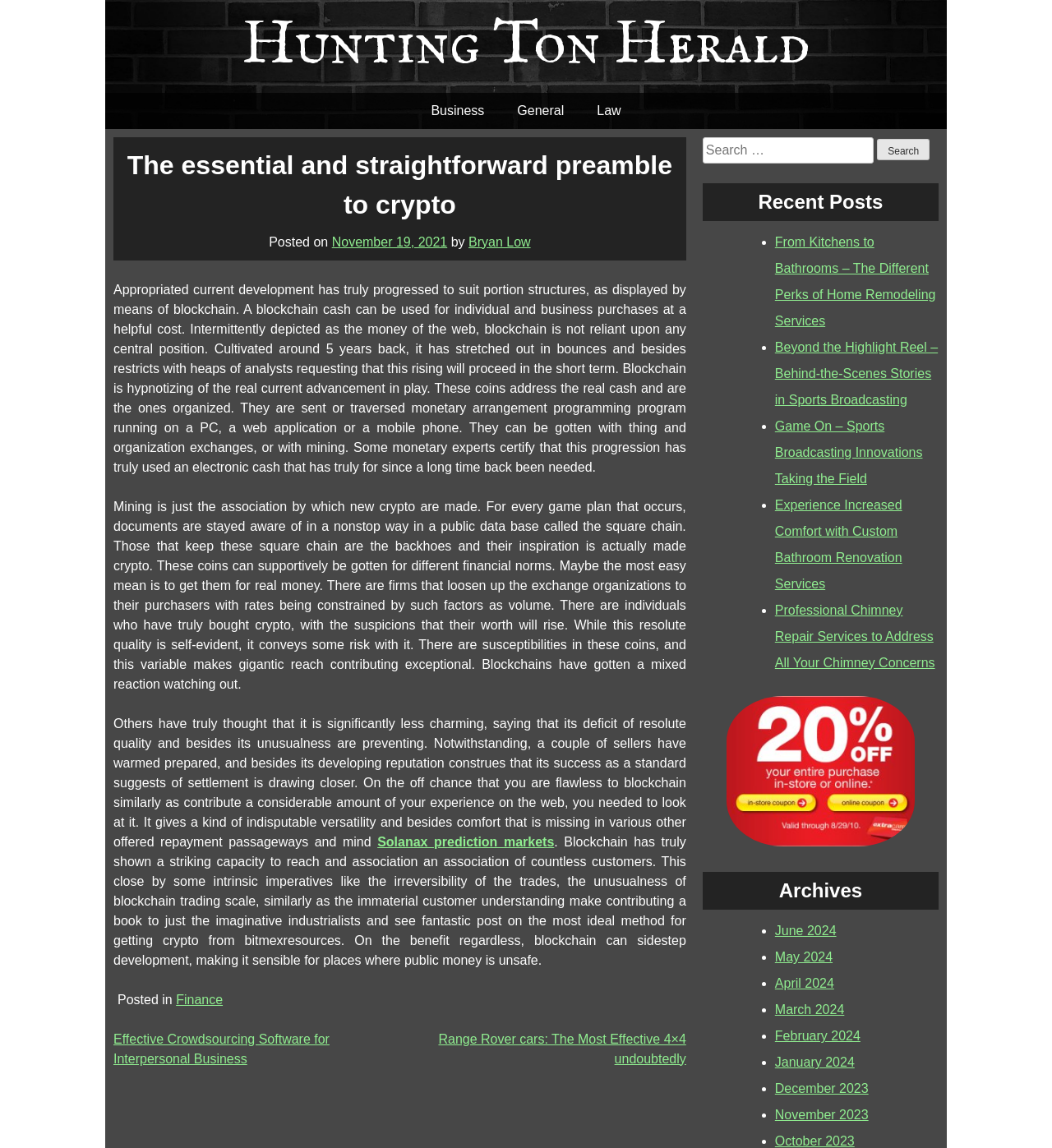Identify the bounding box coordinates for the element that needs to be clicked to fulfill this instruction: "Click on the 'Finance' category". Provide the coordinates in the format of four float numbers between 0 and 1: [left, top, right, bottom].

[0.167, 0.864, 0.212, 0.877]